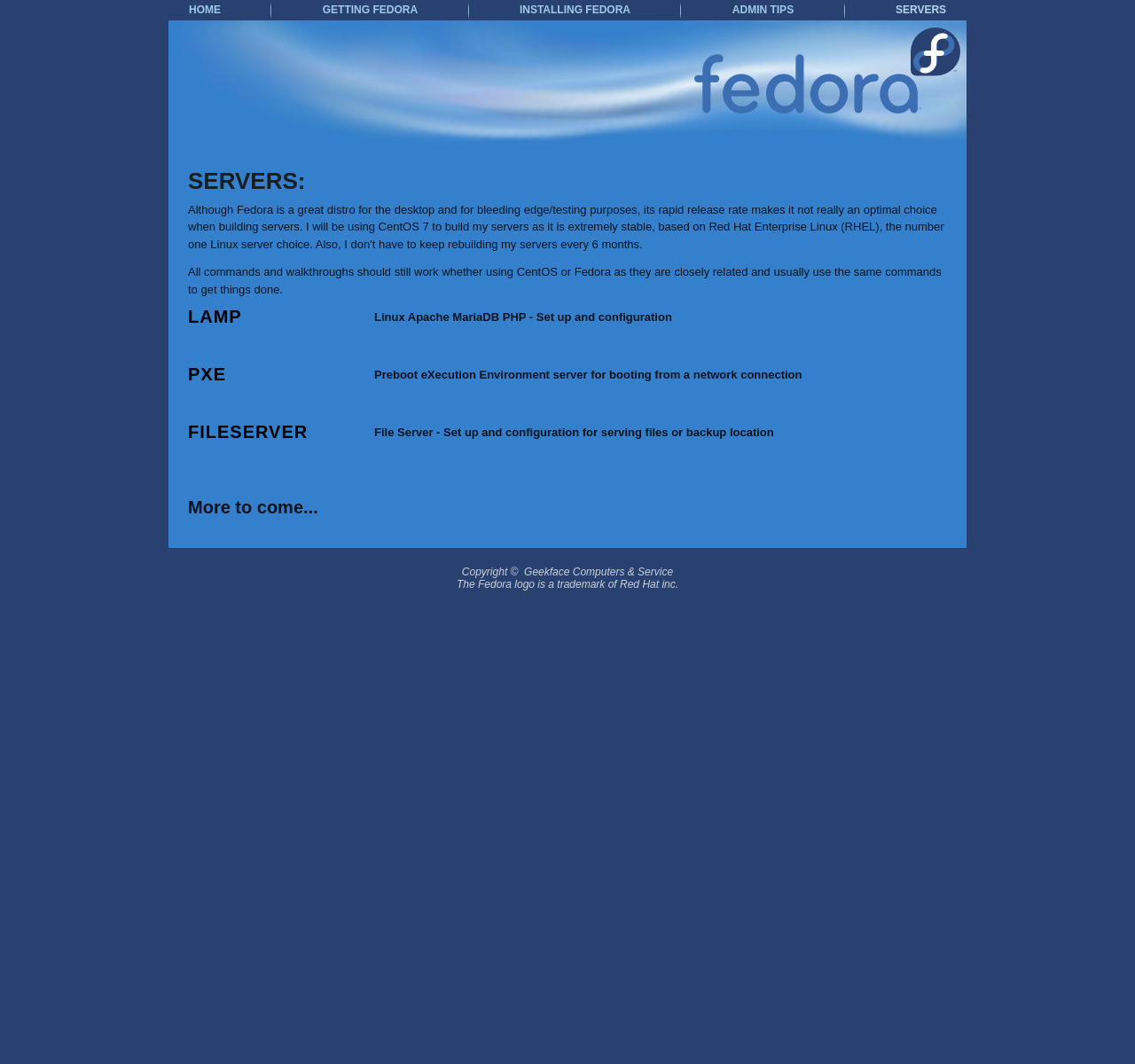Who owns the trademark of the Fedora logo?
Based on the image, give a concise answer in the form of a single word or short phrase.

Red Hat inc.